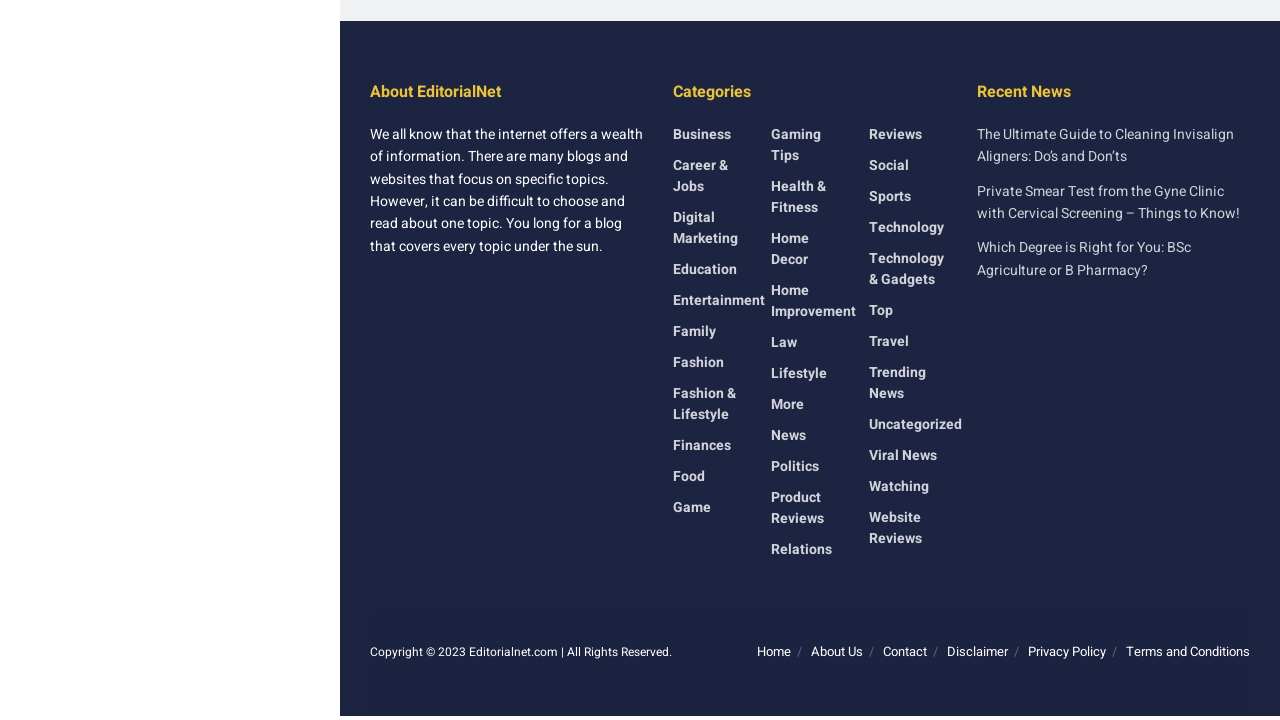Find the bounding box coordinates for the area you need to click to carry out the instruction: "Go to the 'Home' page". The coordinates should be four float numbers between 0 and 1, indicated as [left, top, right, bottom].

[0.591, 0.891, 0.618, 0.918]